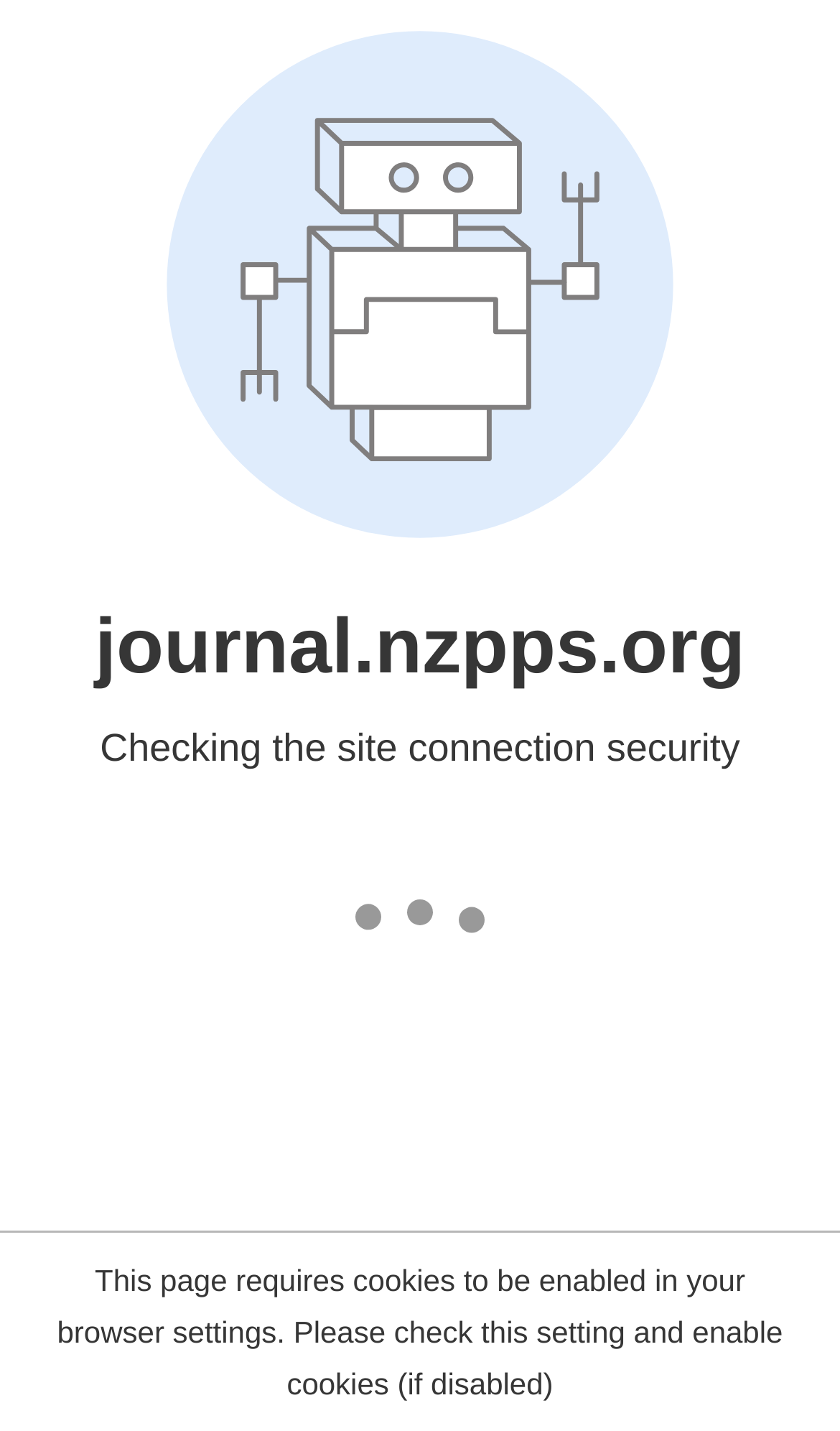Provide a short answer using a single word or phrase for the following question: 
What is the first link in the navigation menu?

Skip to main content